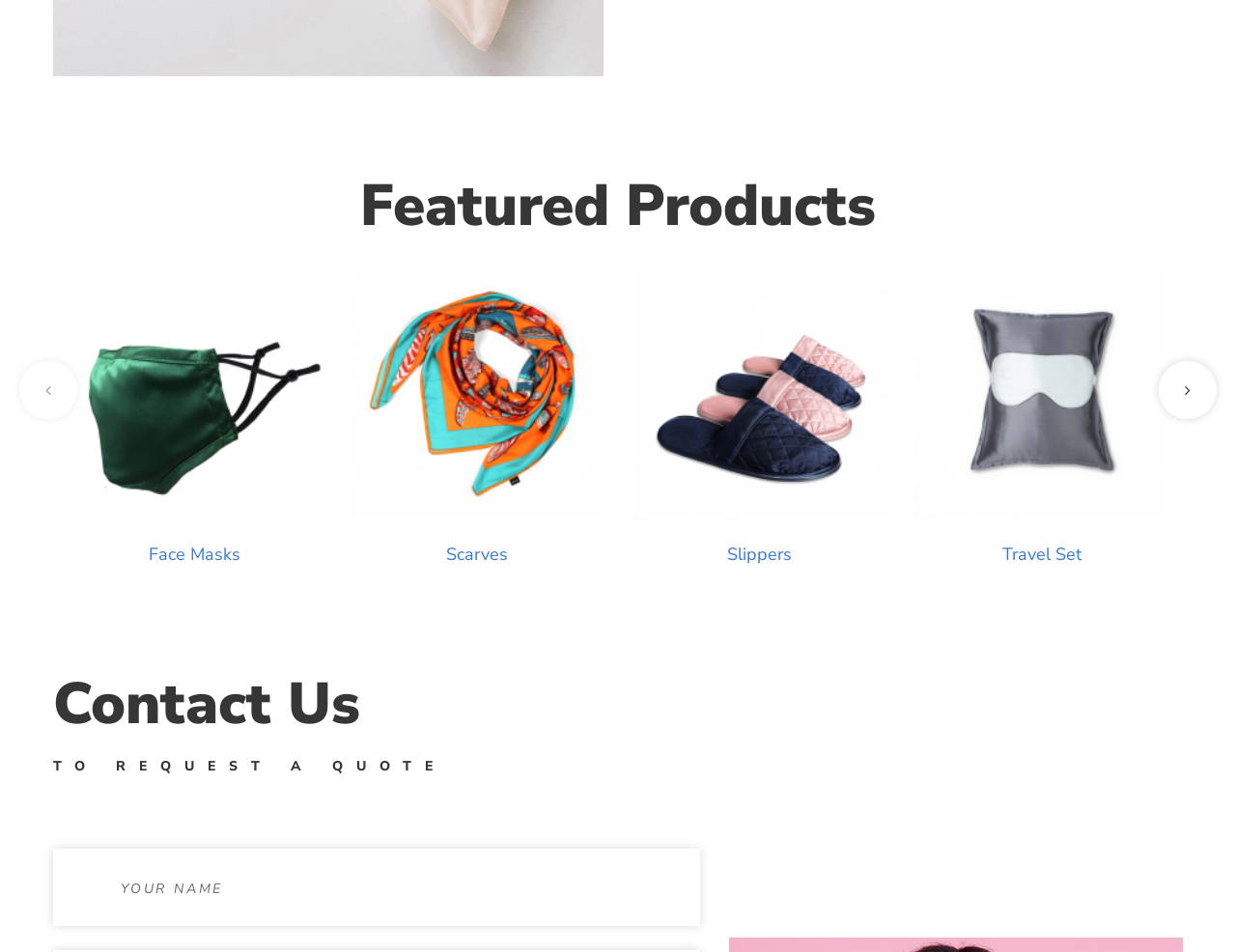Use a single word or phrase to answer the question:
What is the purpose of the textbox at the bottom of the page?

To request a quote